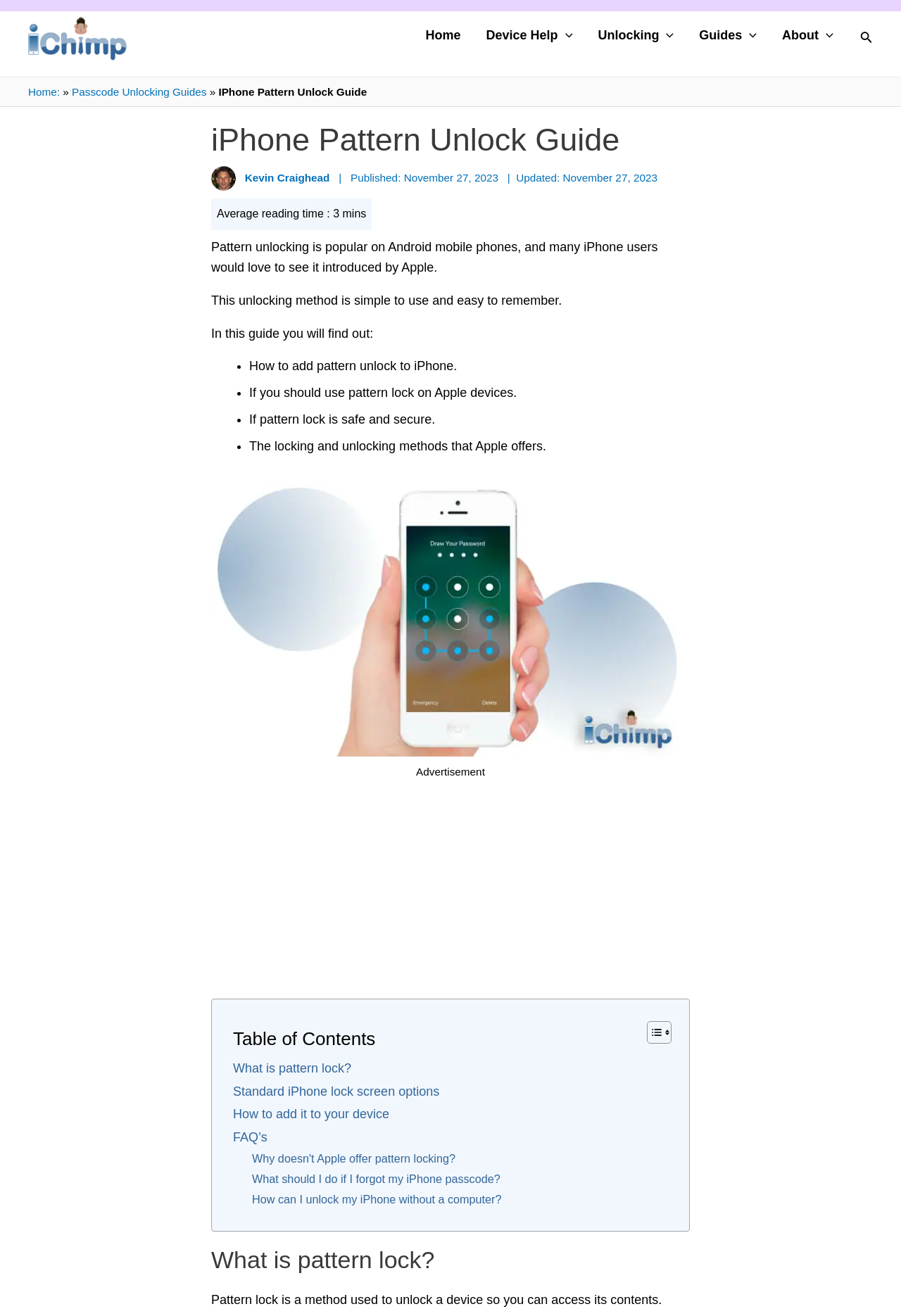What is the date when this guide was last updated?
Using the information from the image, give a concise answer in one word or a short phrase.

November 27, 2023